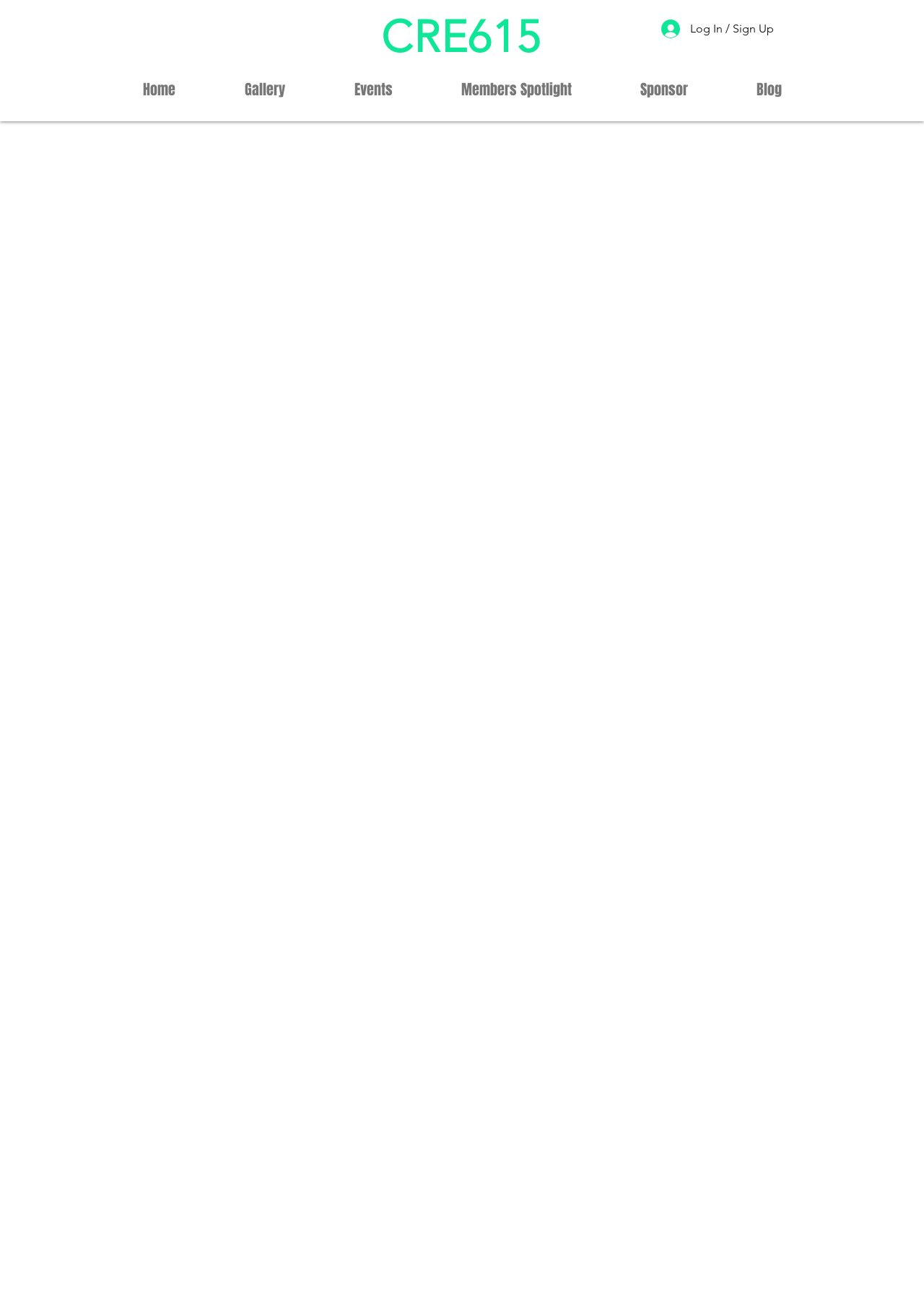Construct a comprehensive caption that outlines the webpage's structure and content.

The webpage appears to be related to Pickleball, a sport, and specifically an event called "Pickleball May" organized by CRE615, LLC. 

At the top right corner, there is a button labeled "Log In / Sign Up" accompanied by a small image. 

Below this, a navigation menu is situated, spanning almost the entire width of the page. This menu consists of six links: "Home", "Gallery", "Events", "Members Spotlight", "Sponsor", and "Blog", arranged from left to right.